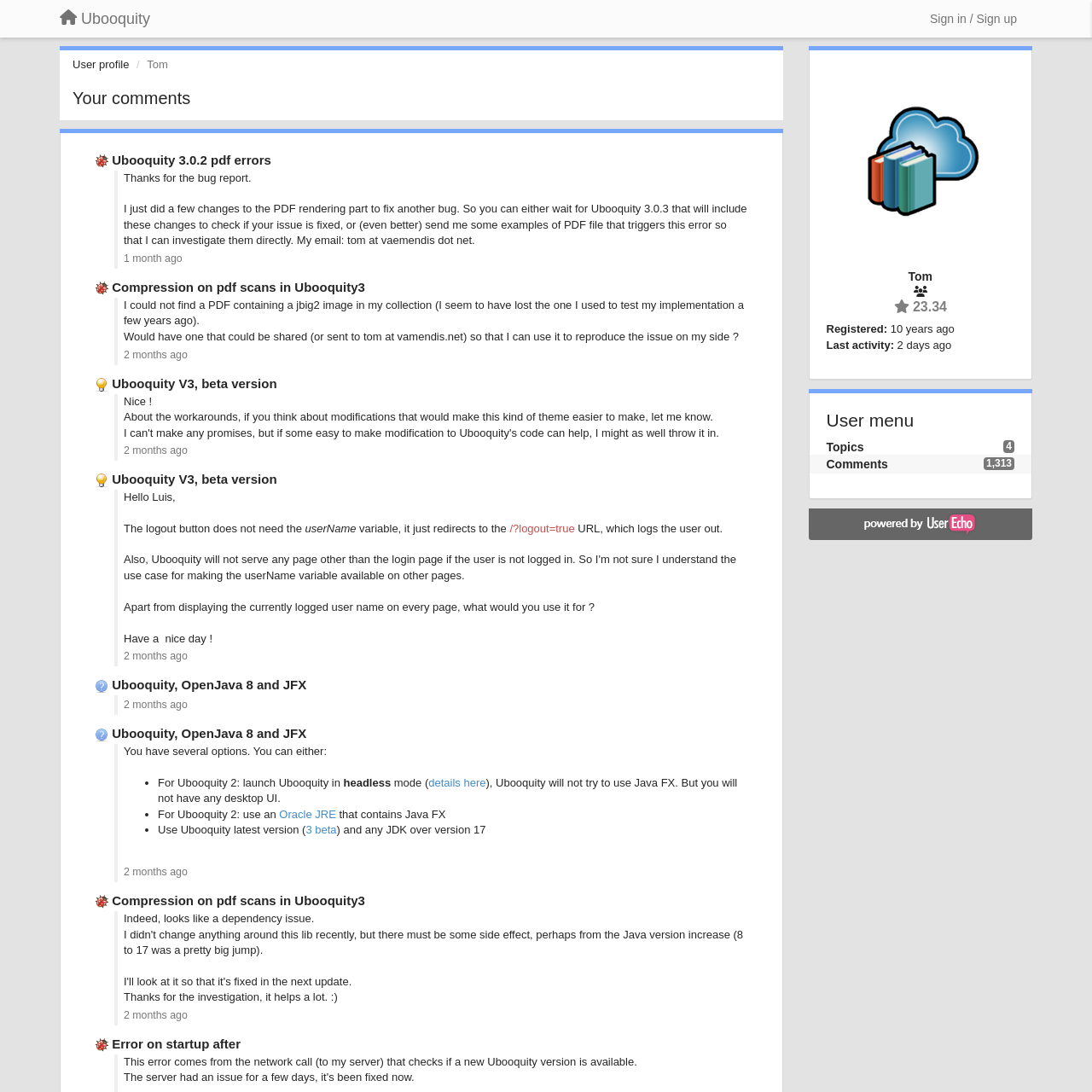Please analyze the image and provide a thorough answer to the question:
How many topics does the user have?

The number of topics can be found in the user menu section, where it is displayed next to the 'Topics' link.